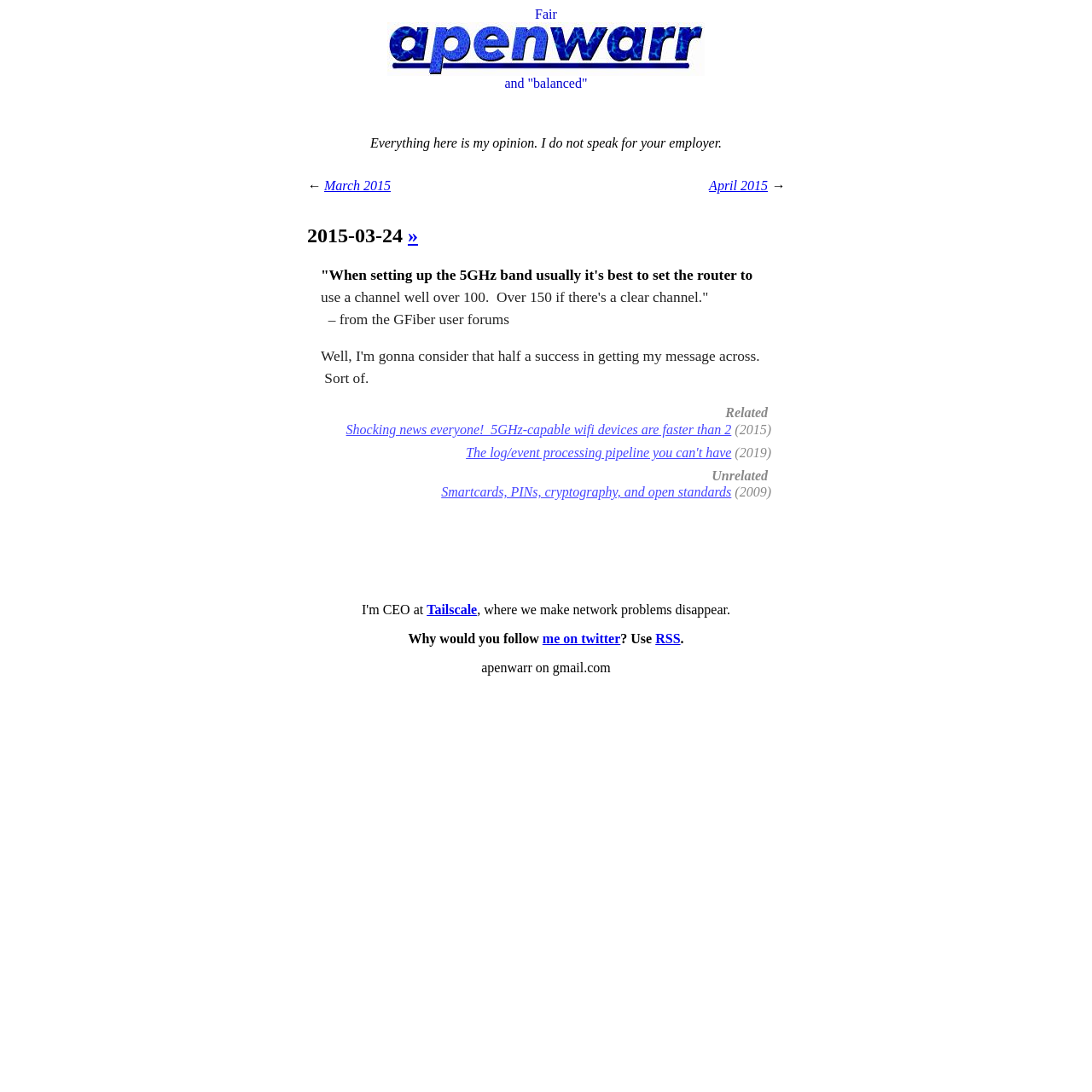Kindly determine the bounding box coordinates of the area that needs to be clicked to fulfill this instruction: "Follow the link to Tailscale".

[0.391, 0.552, 0.437, 0.565]